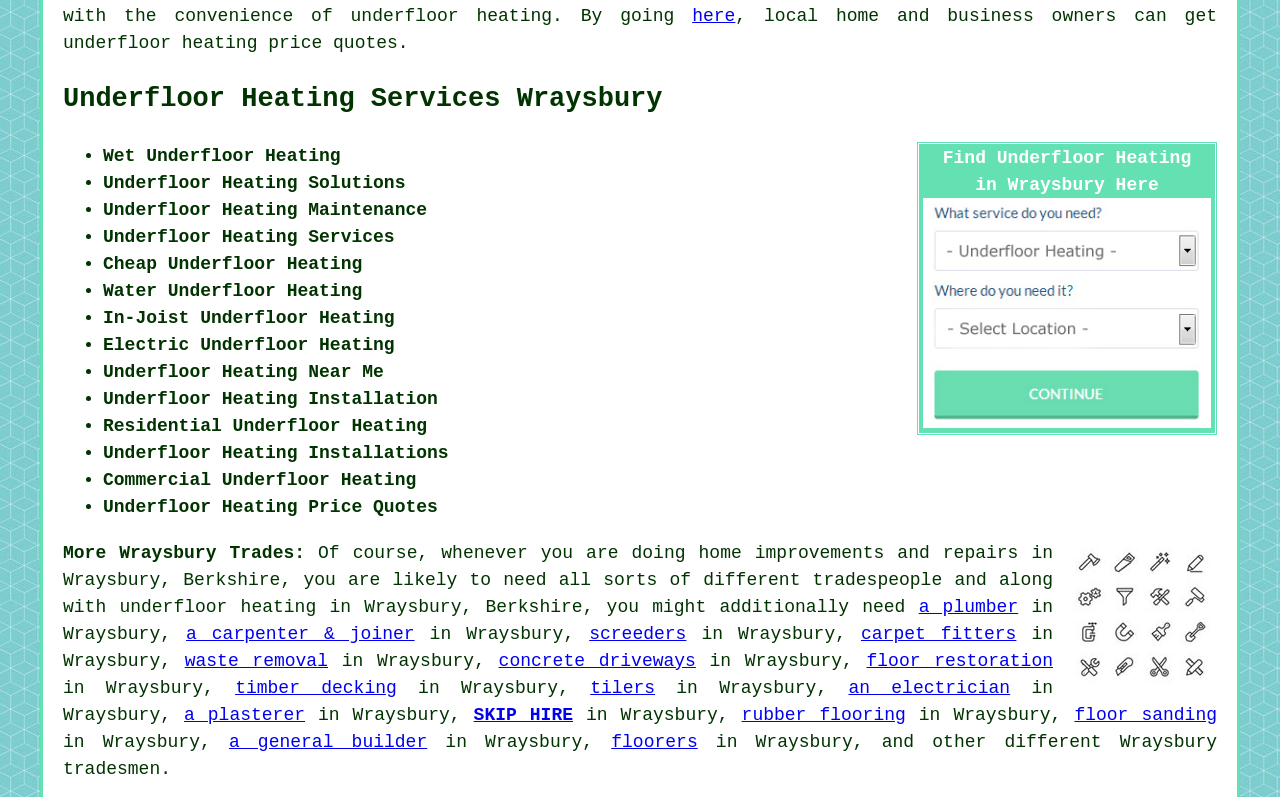What is the location related to the services provided?
Please provide a single word or phrase as your answer based on the image.

Wraysbury, Berkshire